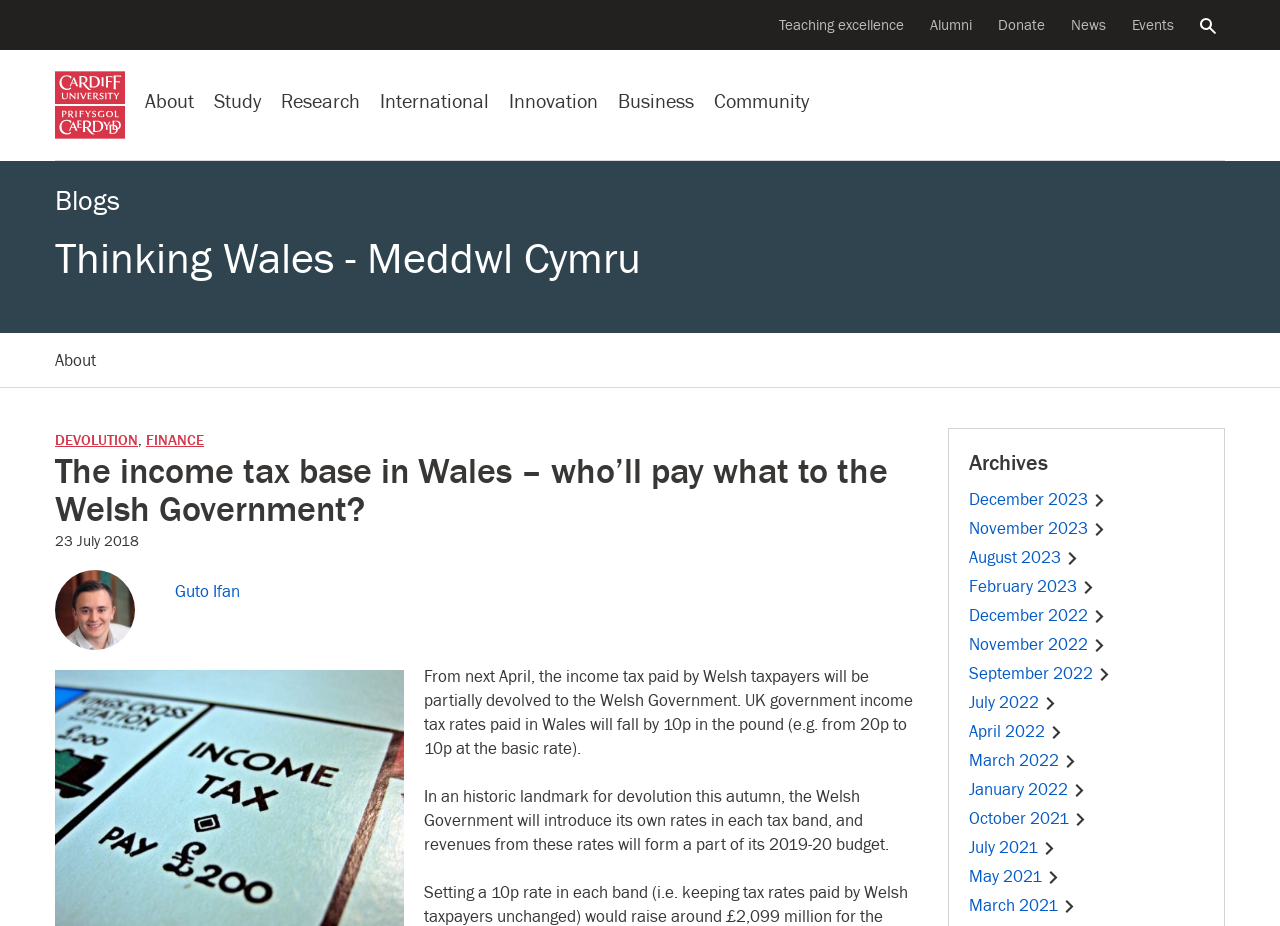Please specify the bounding box coordinates for the clickable region that will help you carry out the instruction: "Search the website".

[0.935, 0.012, 0.952, 0.042]